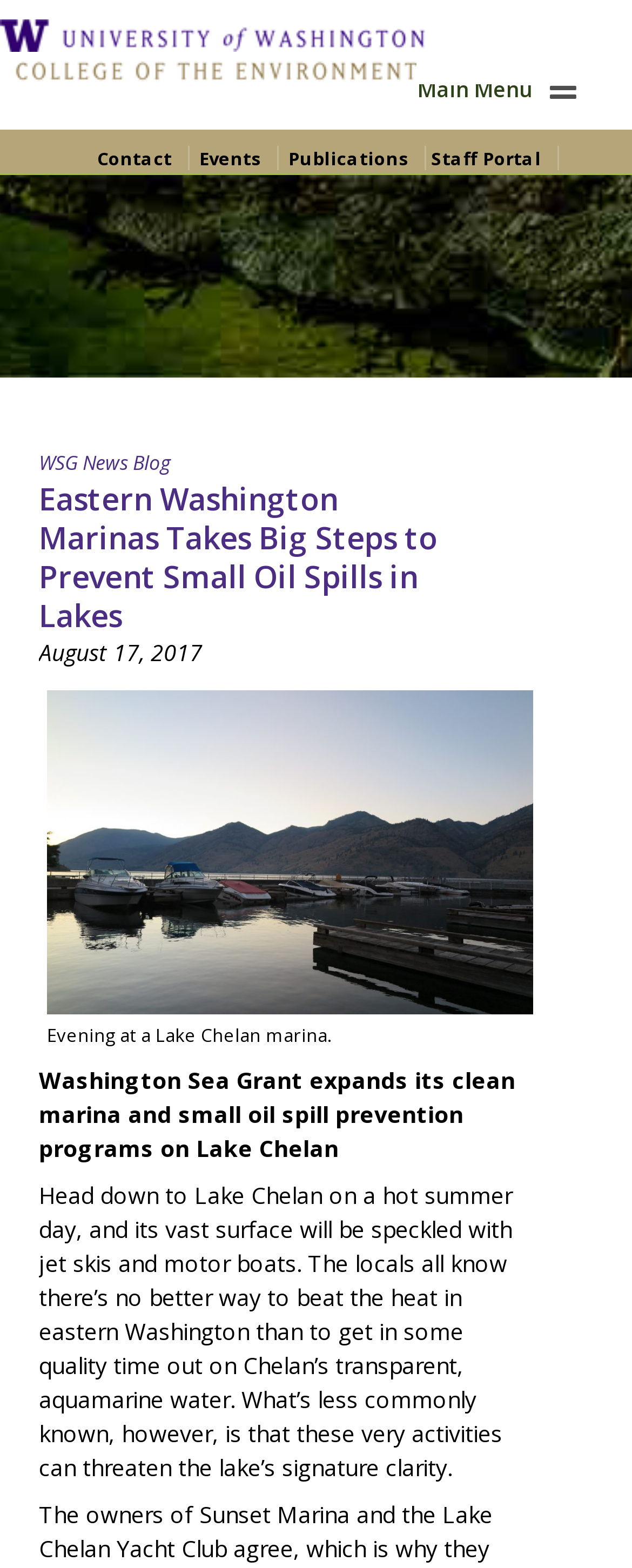Please provide the bounding box coordinate of the region that matches the element description: University of Washington. Coordinates should be in the format (top-left x, top-left y, bottom-right x, bottom-right y) and all values should be between 0 and 1.

[0.0, 0.012, 0.697, 0.033]